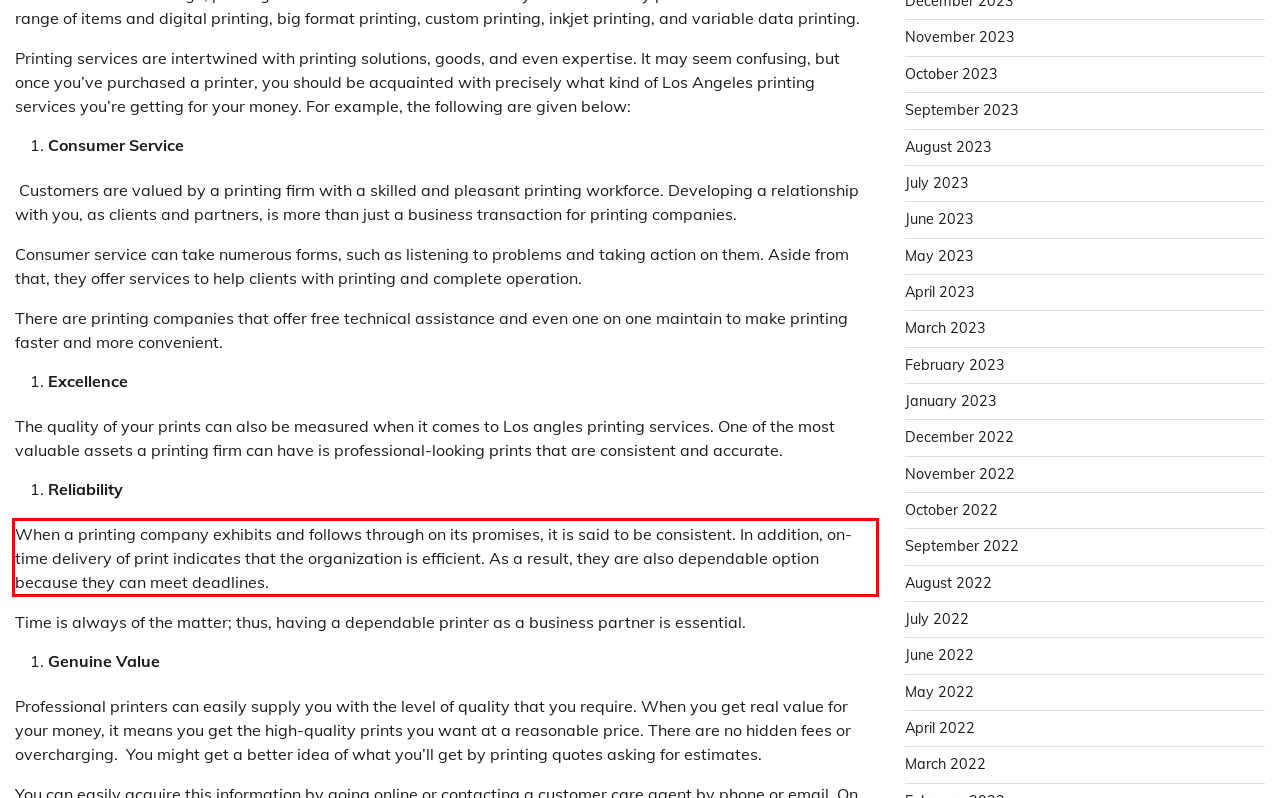Please examine the webpage screenshot containing a red bounding box and use OCR to recognize and output the text inside the red bounding box.

When a printing company exhibits and follows through on its promises, it is said to be consistent. In addition, on-time delivery of print indicates that the organization is efficient. As a result, they are also dependable option because they can meet deadlines.